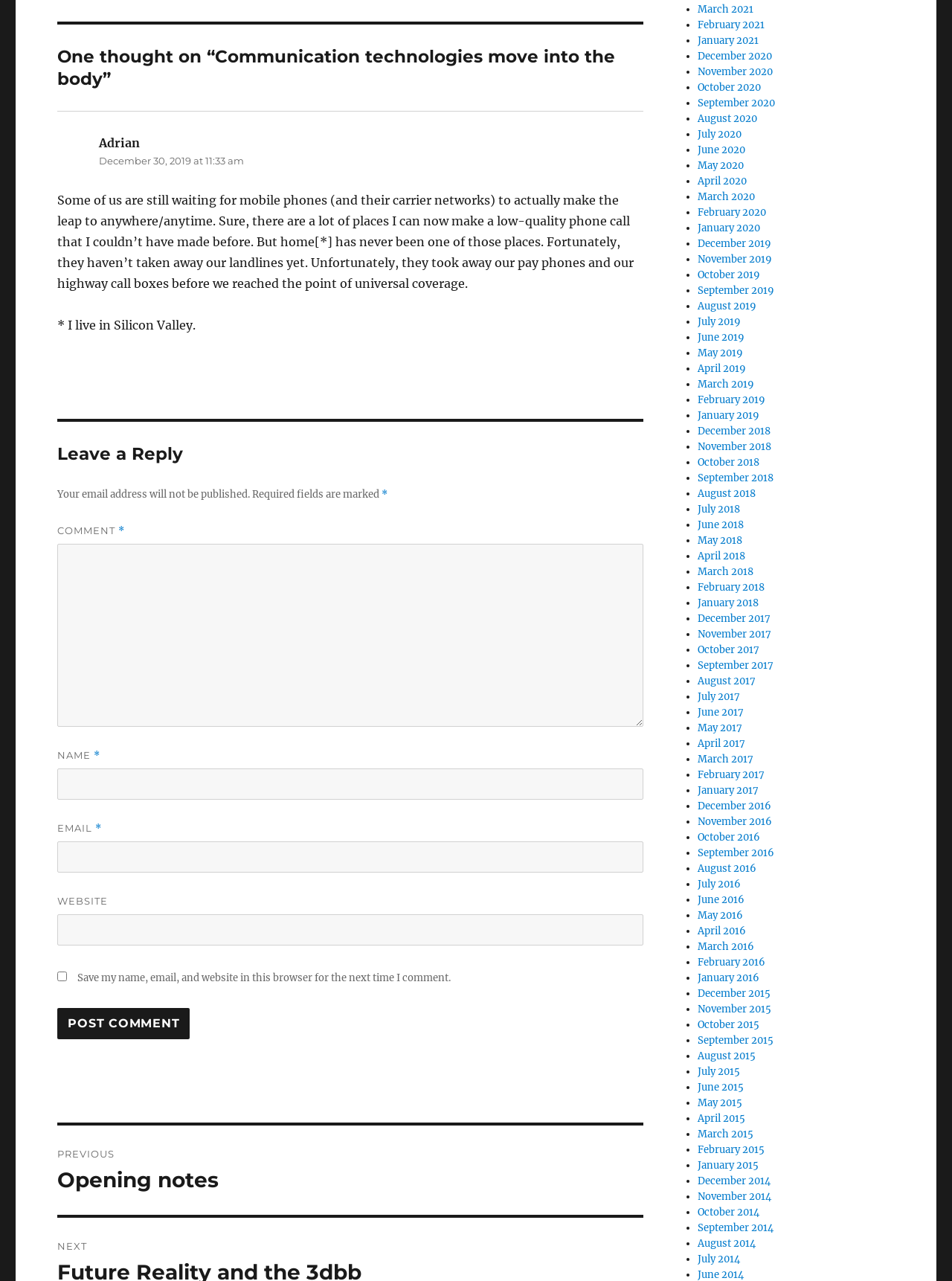Determine the coordinates of the bounding box for the clickable area needed to execute this instruction: "Select a month to view archives".

[0.733, 0.002, 0.791, 0.012]